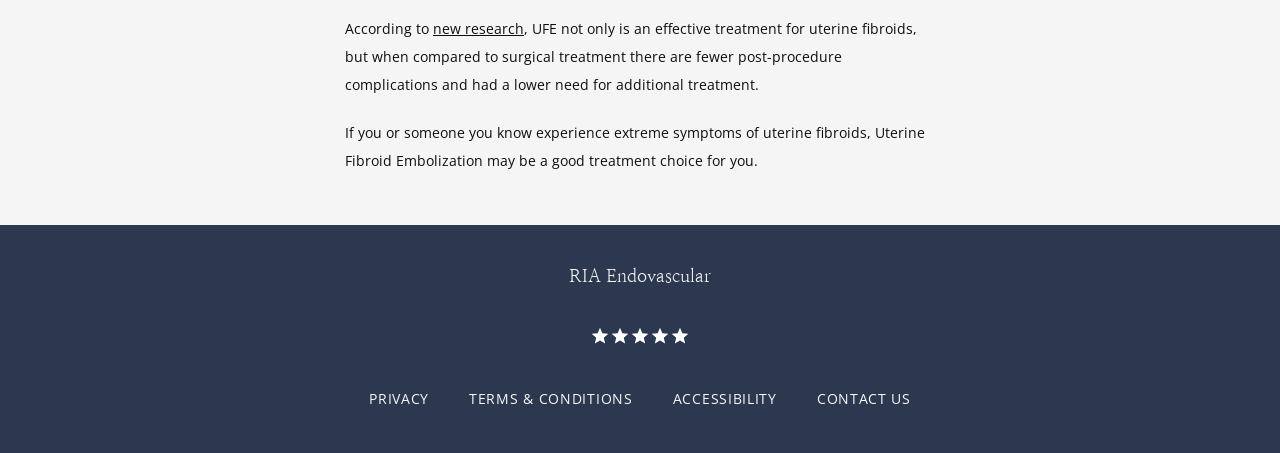Given the element description, predict the bounding box coordinates in the format (top-left x, top-left y, bottom-right x, bottom-right y), using floating point numbers between 0 and 1: new research

[0.338, 0.041, 0.409, 0.083]